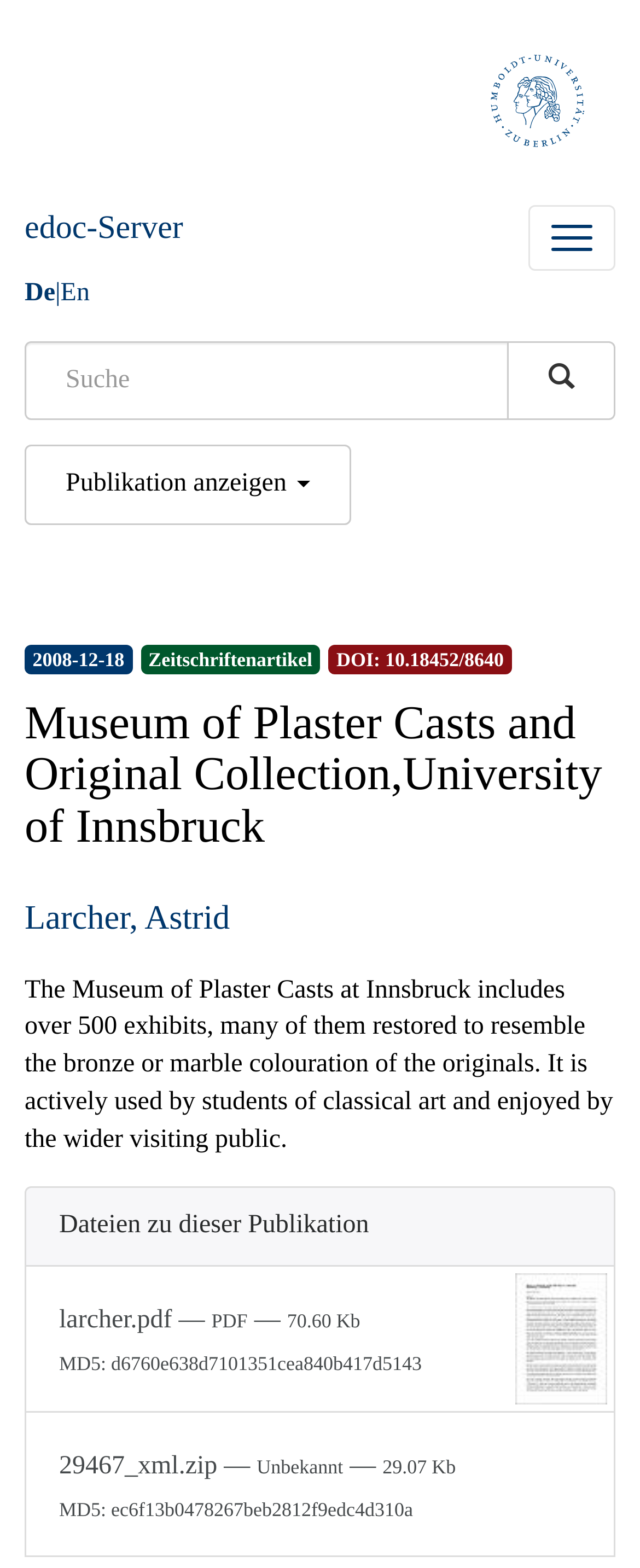Please find the bounding box coordinates of the element's region to be clicked to carry out this instruction: "View publication".

[0.038, 0.284, 0.548, 0.335]